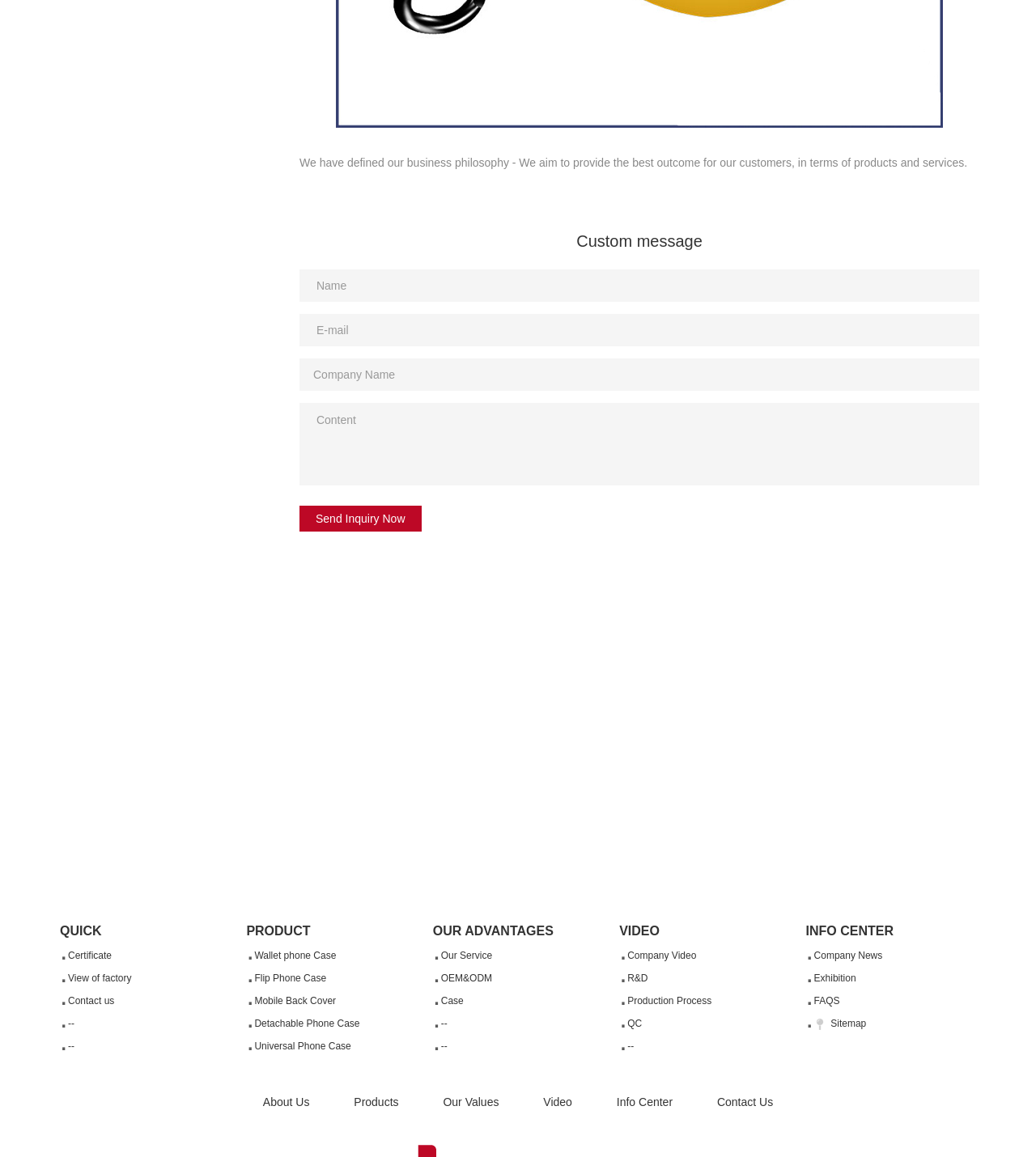How many categories are listed at the bottom of the page?
Carefully analyze the image and provide a thorough answer to the question.

At the bottom of the page, there are five categories listed, which are 'QUICK', 'PRODUCT', 'OUR ADVANTAGES', 'VIDEO', and 'INFO CENTER'. Each category has several links underneath it, providing access to related information.